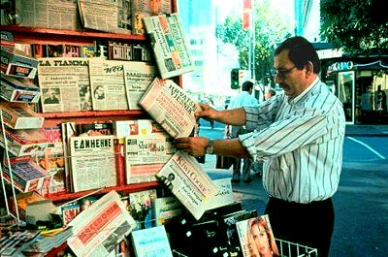Craft a descriptive caption that covers all aspects of the image.

The image depicts a man engaged in the process of selecting newspapers at a bustling news kiosk in Paris. The kiosk is prominently filled with a variety of newspapers, showcasing headlines in multiple languages, reflecting the diversity of media available in the city. The man's attentive expression suggests a keen interest in current events, as he interacts with the displays, perhaps searching for specific articles. The vibrant street scene hints at a lively urban environment, characteristic of Paris, with trees and pedestrian activity in the background. This moment captures the essence of traditional media in an age increasingly dominated by digital formats, highlighting the ongoing relevance of print journalism.